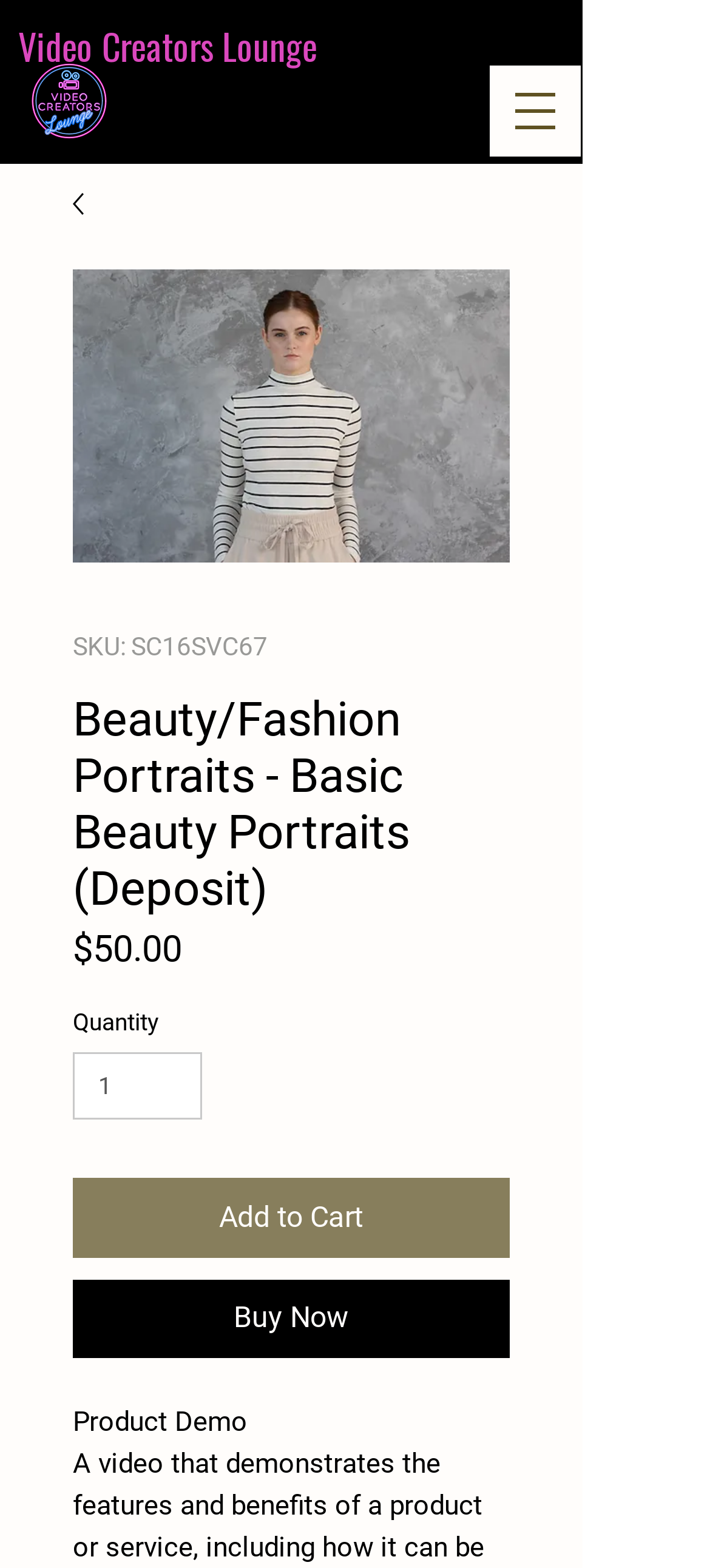Determine the bounding box for the HTML element described here: "Video Creators Lounge". The coordinates should be given as [left, top, right, bottom] with each number being a float between 0 and 1.

[0.026, 0.012, 0.446, 0.046]